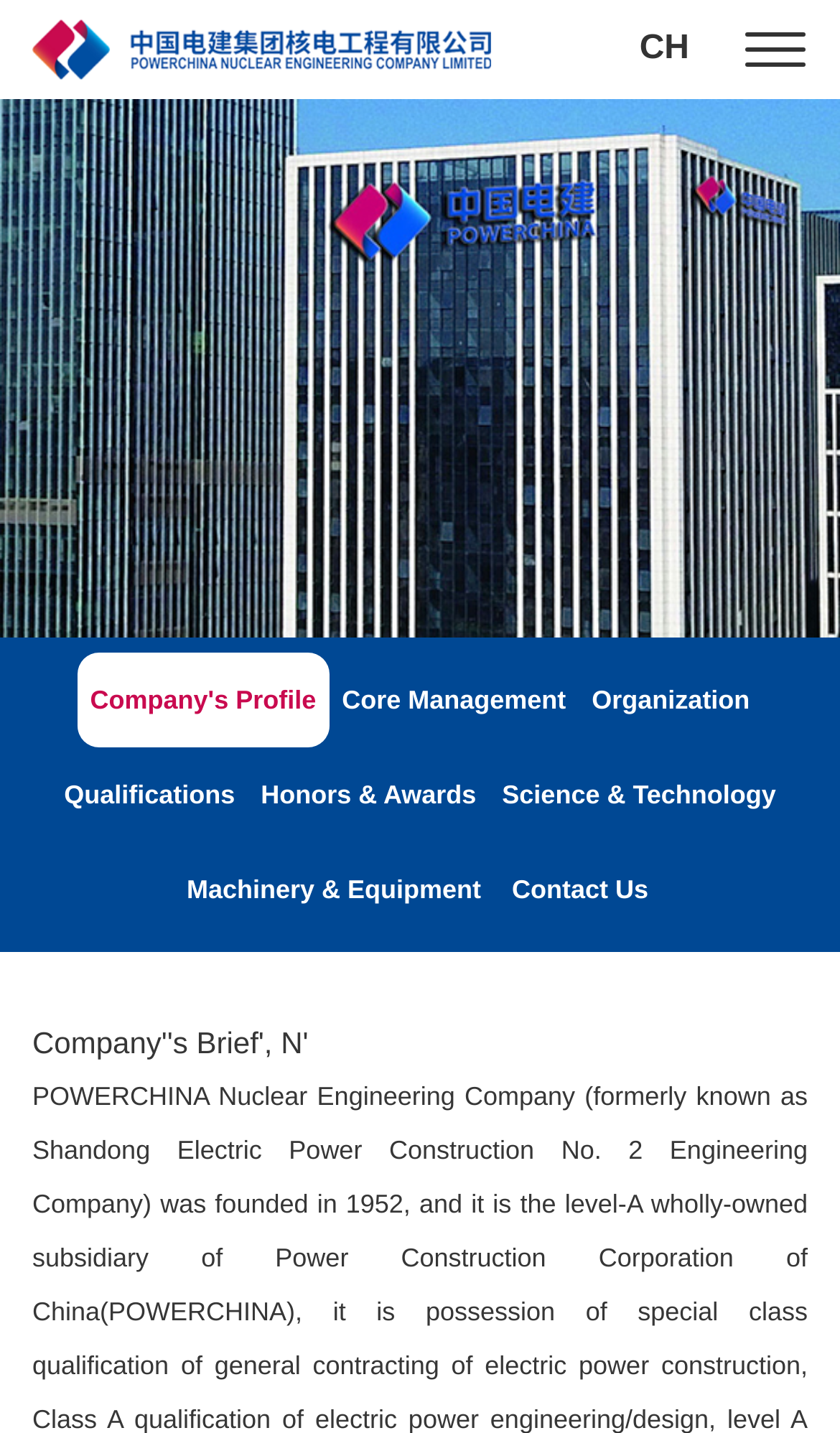Highlight the bounding box coordinates of the element you need to click to perform the following instruction: "Contact us."

[0.588, 0.588, 0.793, 0.654]